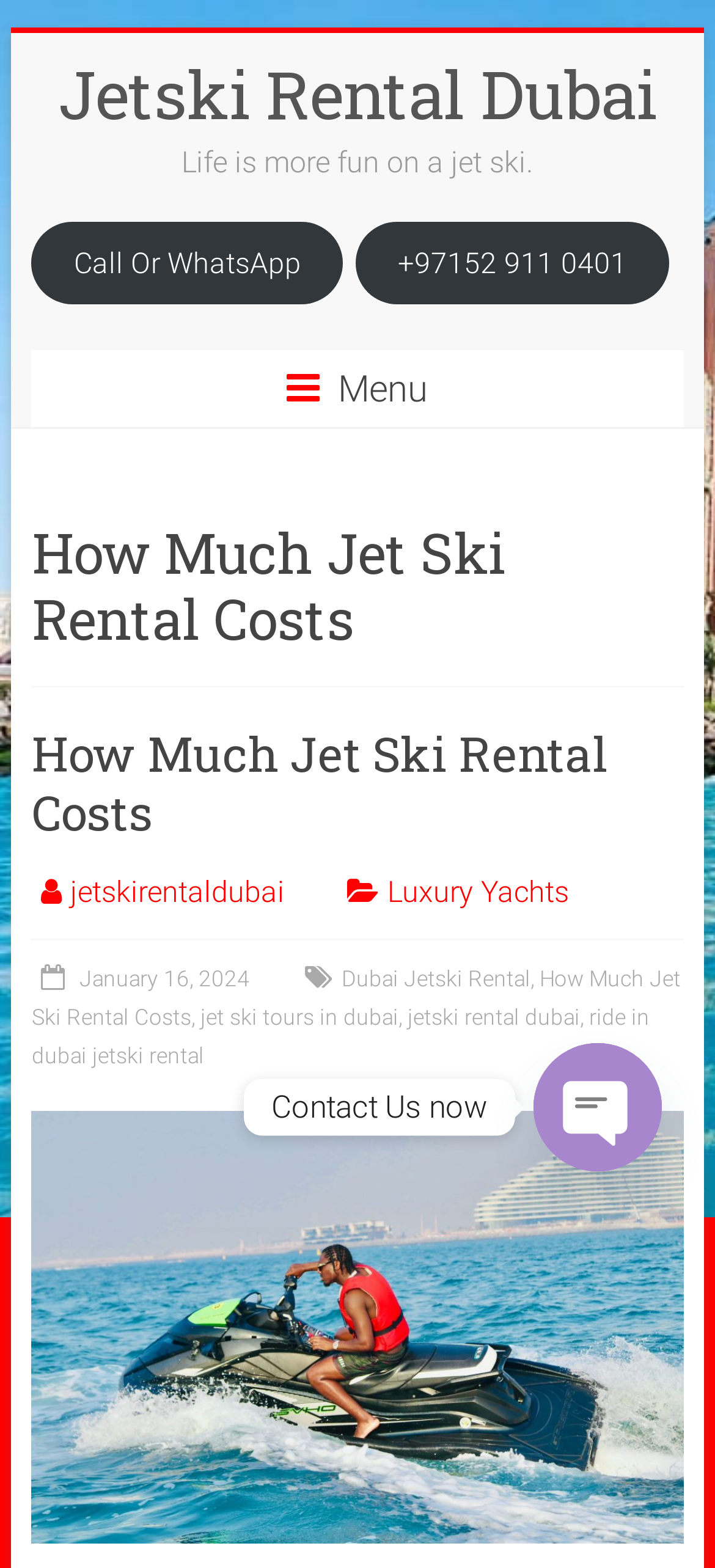Bounding box coordinates are specified in the format (top-left x, top-left y, bottom-right x, bottom-right y). All values are floating point numbers bounded between 0 and 1. Please provide the bounding box coordinate of the region this sentence describes: Sims 1 mods free download

None